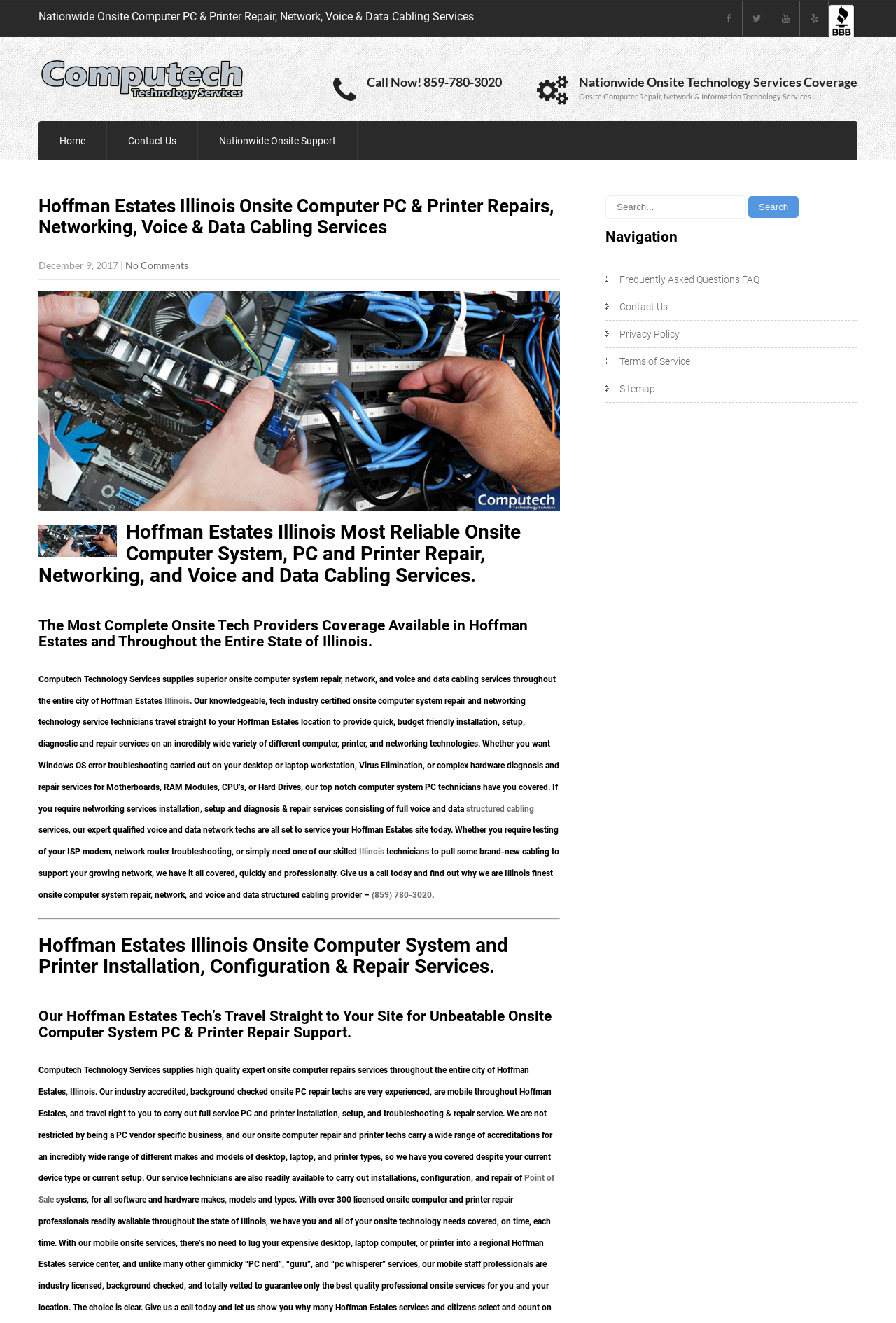Based on the element description, predict the bounding box coordinates (top-left x, top-left y, bottom-right x, bottom-right y) for the UI element in the screenshot: No Comments

[0.14, 0.196, 0.21, 0.205]